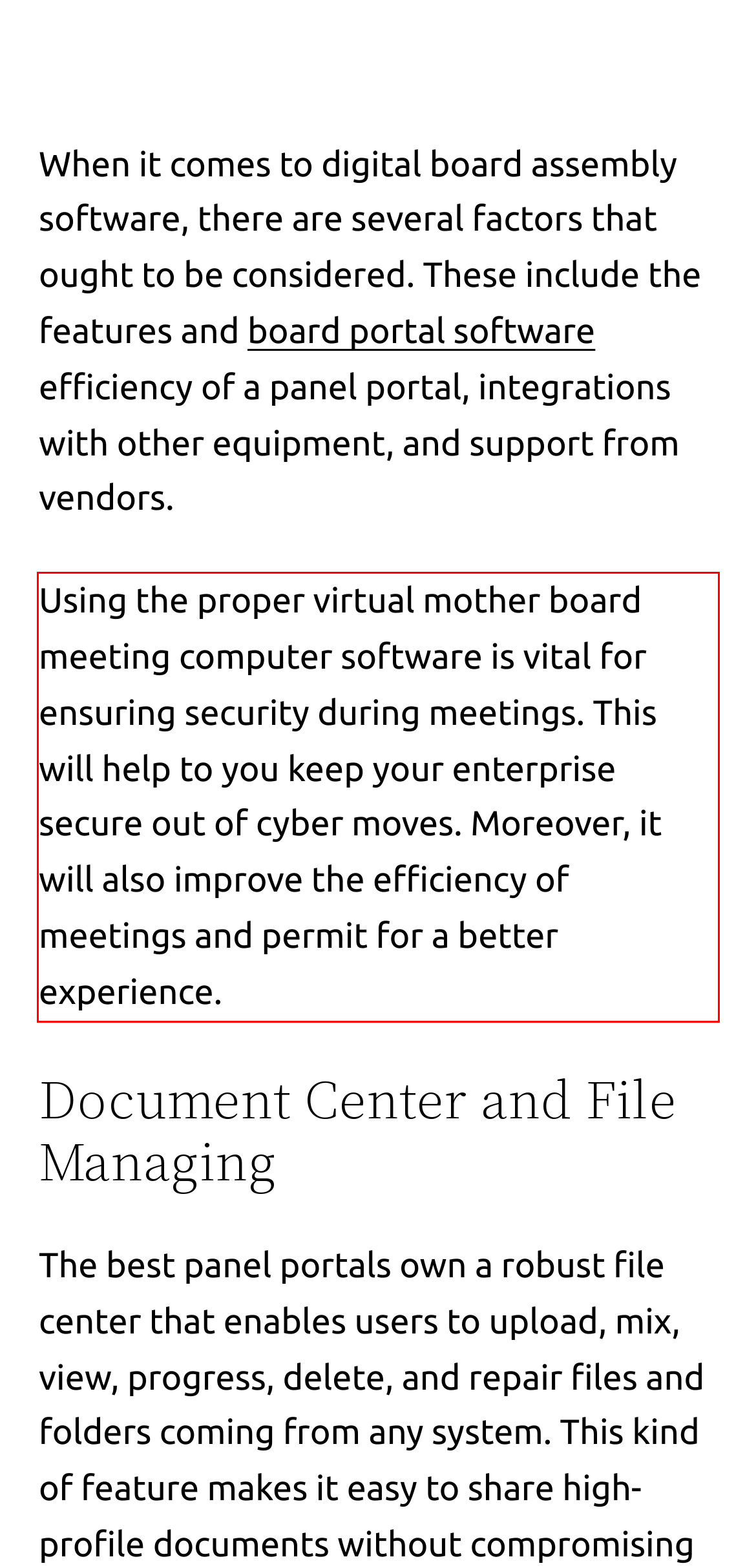Given a screenshot of a webpage with a red bounding box, extract the text content from the UI element inside the red bounding box.

Using the proper virtual mother board meeting computer software is vital for ensuring security during meetings. This will help to you keep your enterprise secure out of cyber moves. Moreover, it will also improve the efficiency of meetings and permit for a better experience.